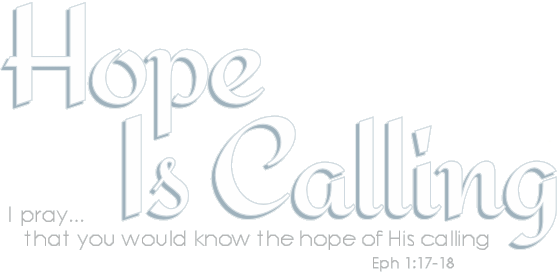Offer an in-depth caption that covers the entire scene depicted in the image.

The image features the text "Hope Is Calling" in an elegant, stylized font, conveying a message of inspiration and faith. Beneath this title, in a smaller font, reads the phrase "I pray... that you would know the hope of His calling," accompanied by the scripture reference "Eph 1:17-18." The design creates a calming and uplifting aesthetic, emphasizing themes of hope, prayer, and spiritual calling. This artwork serves as a reminder of the importance of recognizing and embracing one's spiritual journey and the hope that accompanies it.